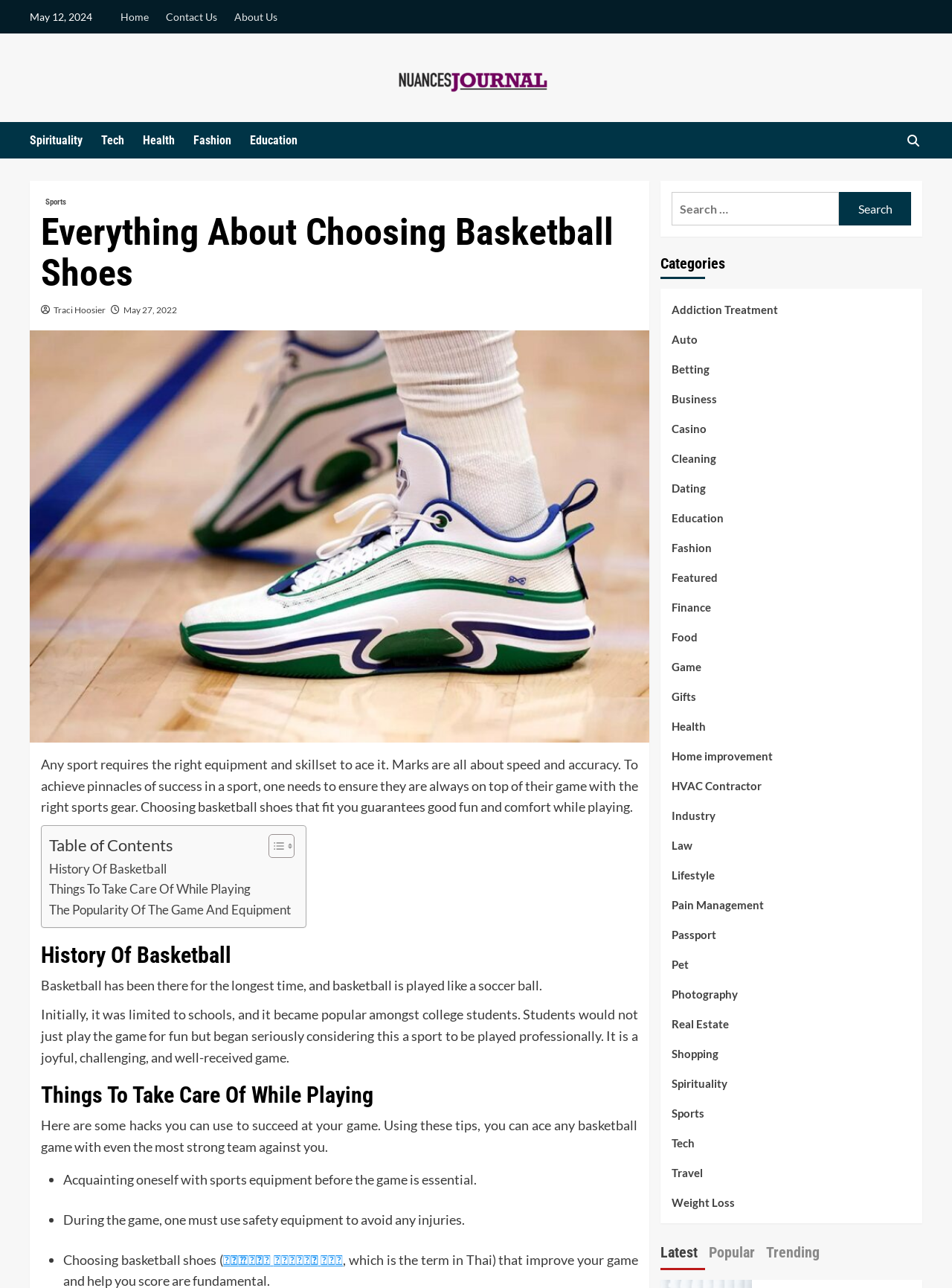Please provide a comprehensive response to the question based on the details in the image: What is the purpose of the 'Search for:' box?

I inferred the purpose of the 'Search for:' box by its location and label. It is located in the top-right corner of the webpage, which is a common location for search boxes, and it has a label that says 'Search for:', indicating that it is meant for searching the website.